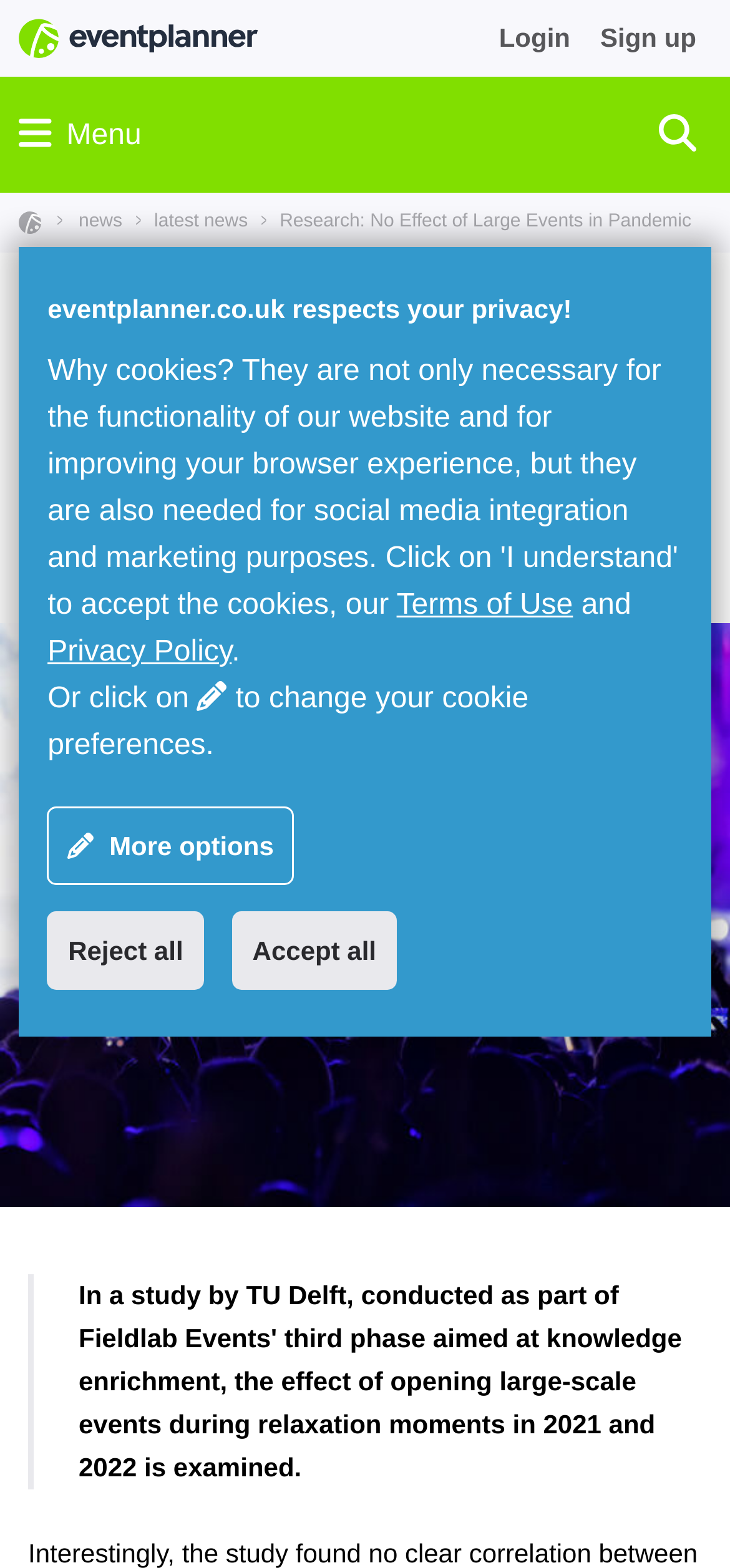Locate the bounding box coordinates of the element that should be clicked to fulfill the instruction: "Save the research article".

[0.891, 0.367, 0.962, 0.384]